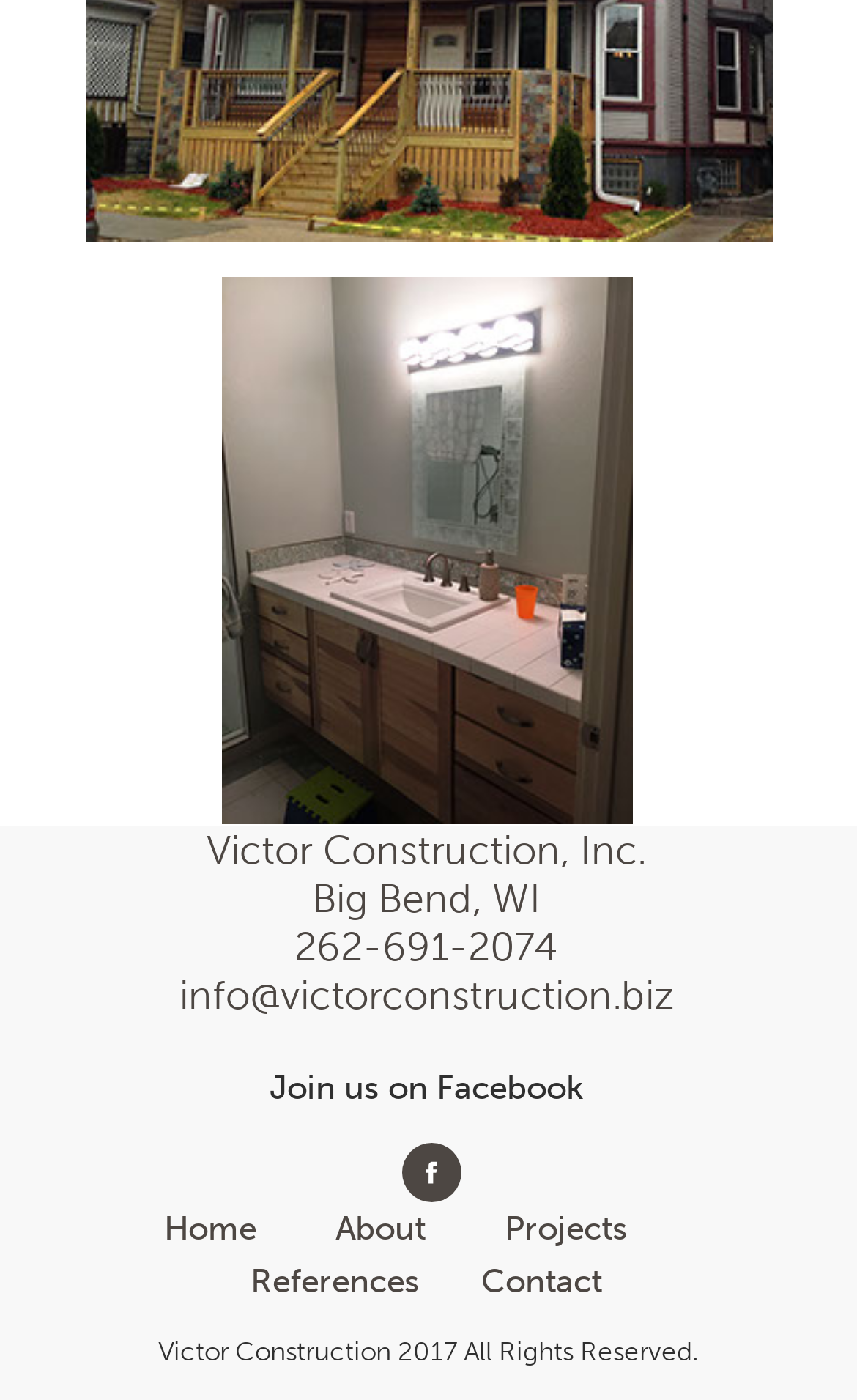Provide the bounding box coordinates of the section that needs to be clicked to accomplish the following instruction: "Go to the Home page."

[0.191, 0.863, 0.309, 0.892]